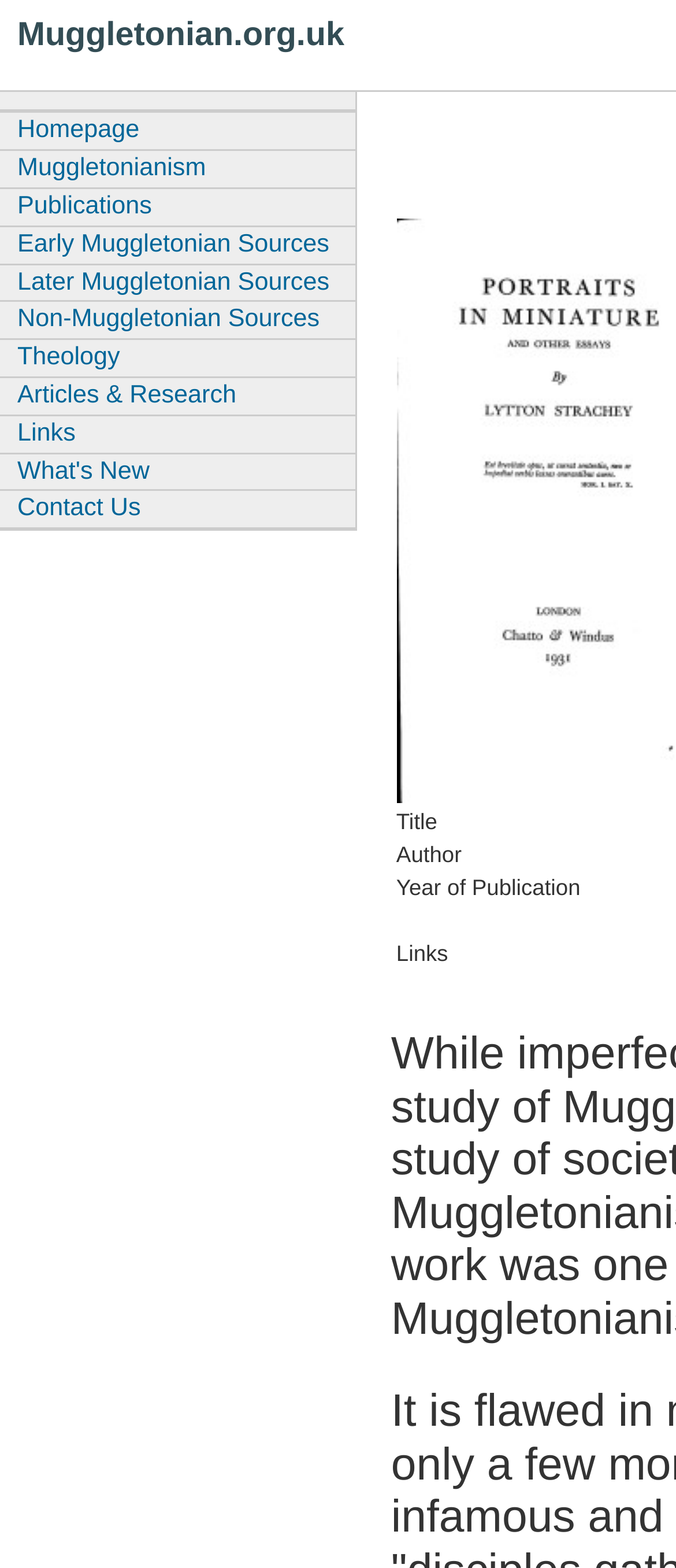Determine the bounding box for the HTML element described here: "Theology". The coordinates should be given as [left, top, right, bottom] with each number being a float between 0 and 1.

[0.0, 0.216, 0.525, 0.24]